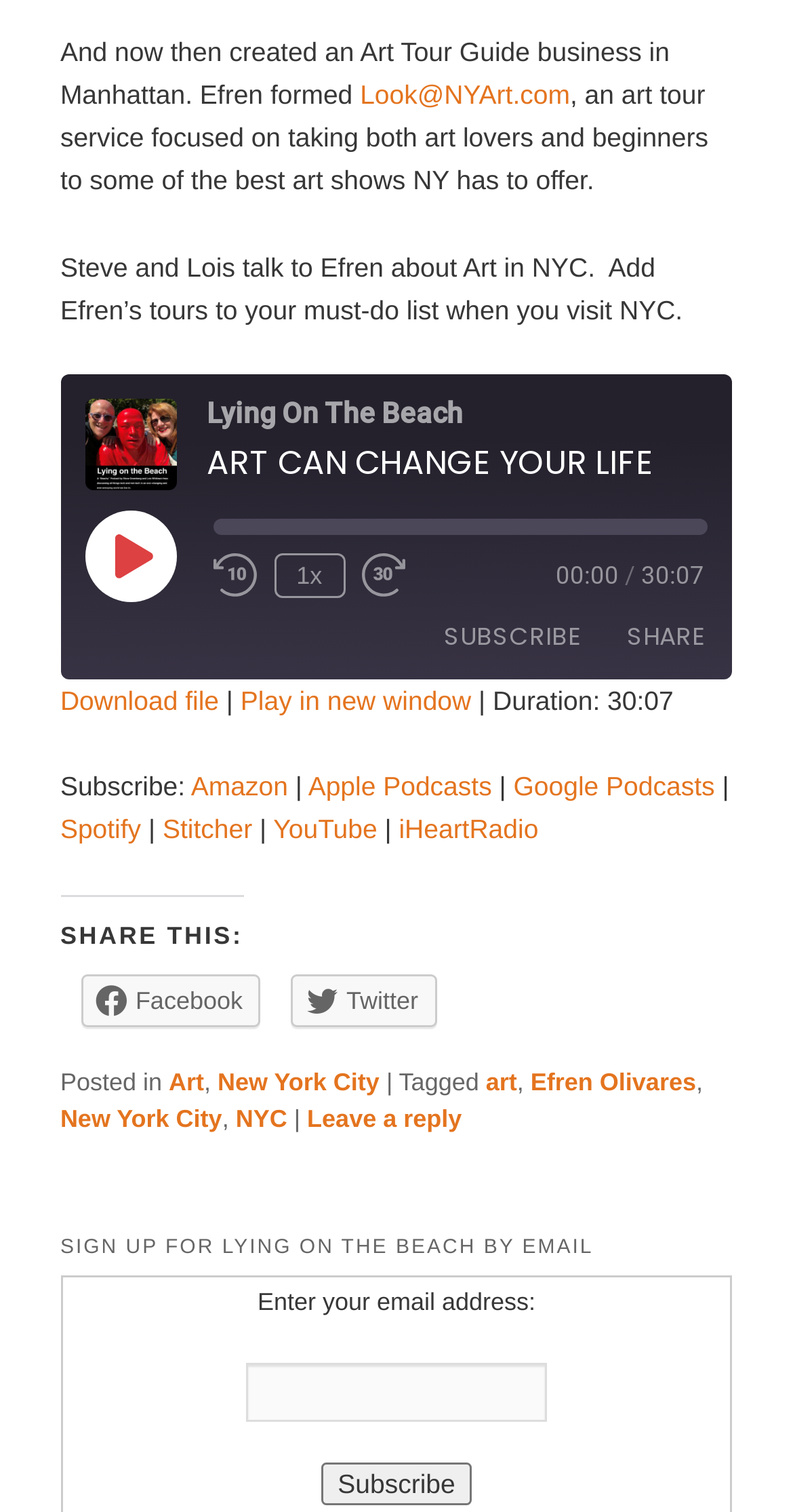Please identify the bounding box coordinates of the clickable area that will fulfill the following instruction: "Go to the previous article". The coordinates should be in the format of four float numbers between 0 and 1, i.e., [left, top, right, bottom].

None